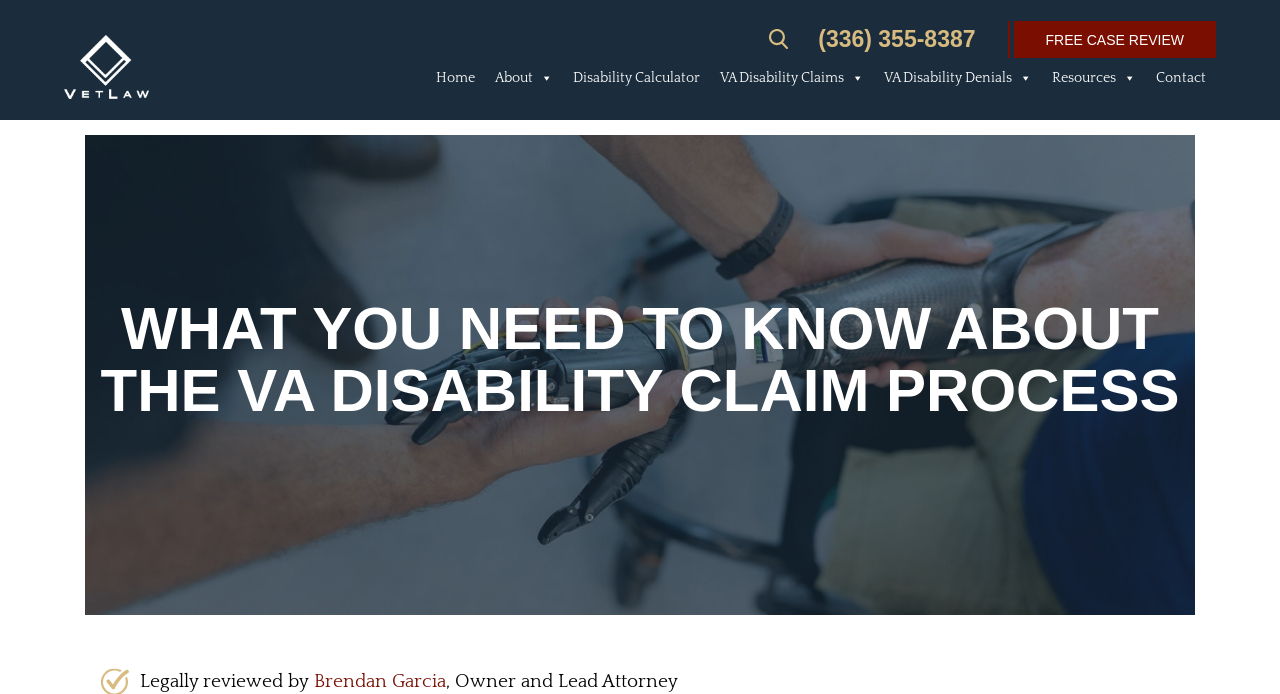Provide the bounding box coordinates of the section that needs to be clicked to accomplish the following instruction: "Call (336) 355-8387."

[0.639, 0.039, 0.762, 0.075]